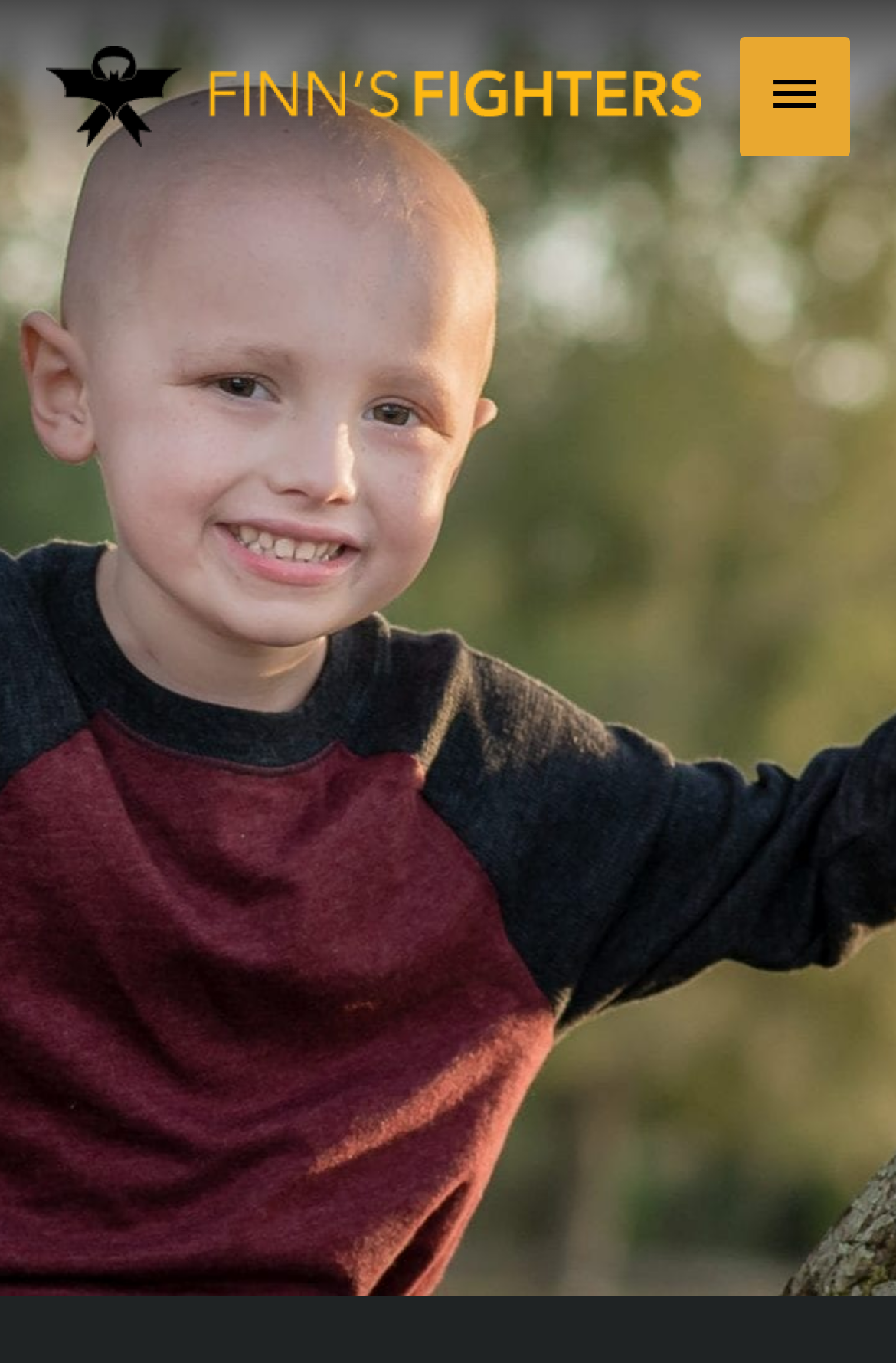Provide the bounding box coordinates for the UI element that is described by this text: "Main Menu". The coordinates should be in the form of four float numbers between 0 and 1: [left, top, right, bottom].

[0.825, 0.028, 0.949, 0.114]